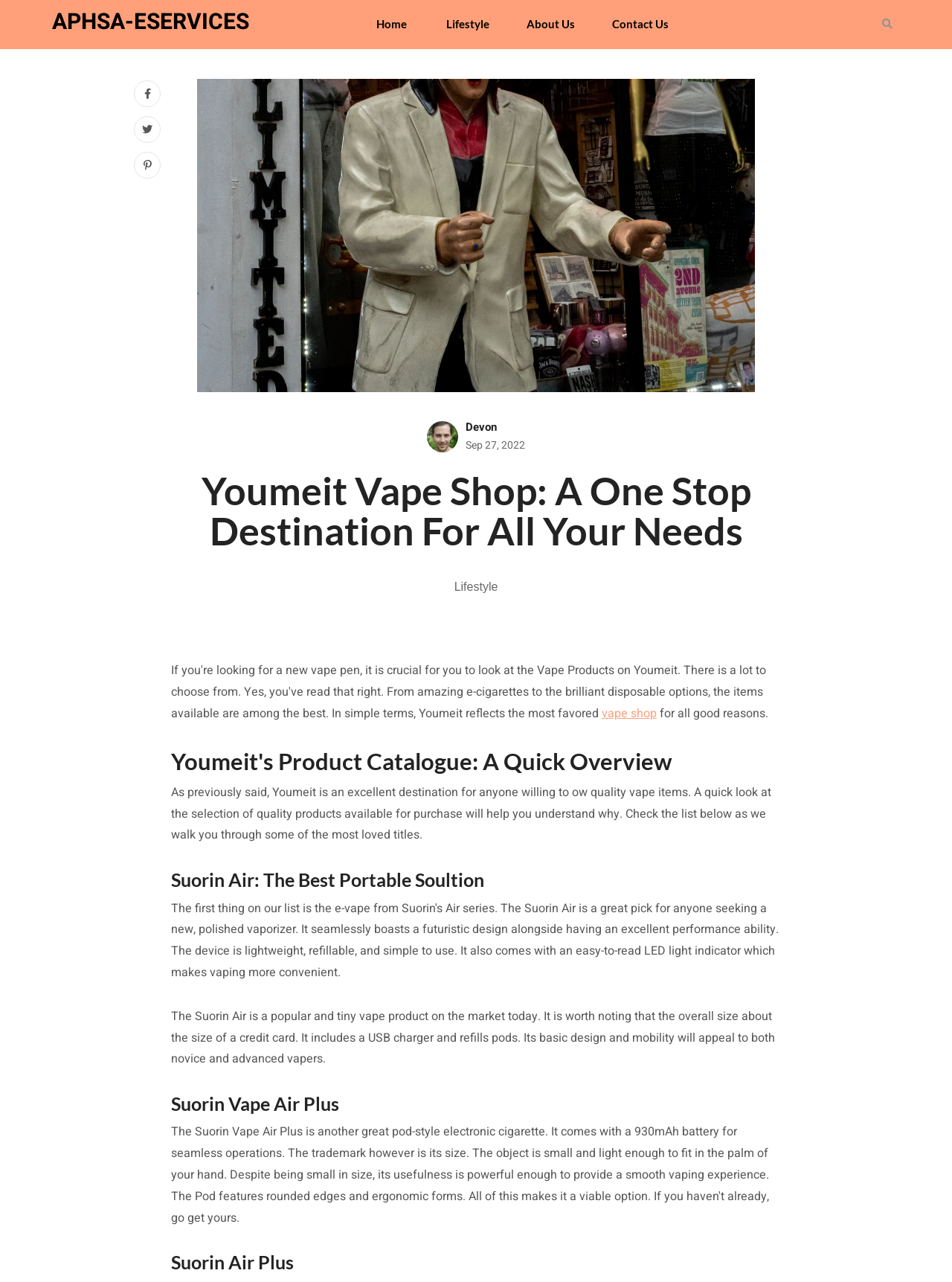Identify the bounding box coordinates of the clickable region required to complete the instruction: "Click on the Home link". The coordinates should be given as four float numbers within the range of 0 and 1, i.e., [left, top, right, bottom].

[0.376, 0.0, 0.447, 0.038]